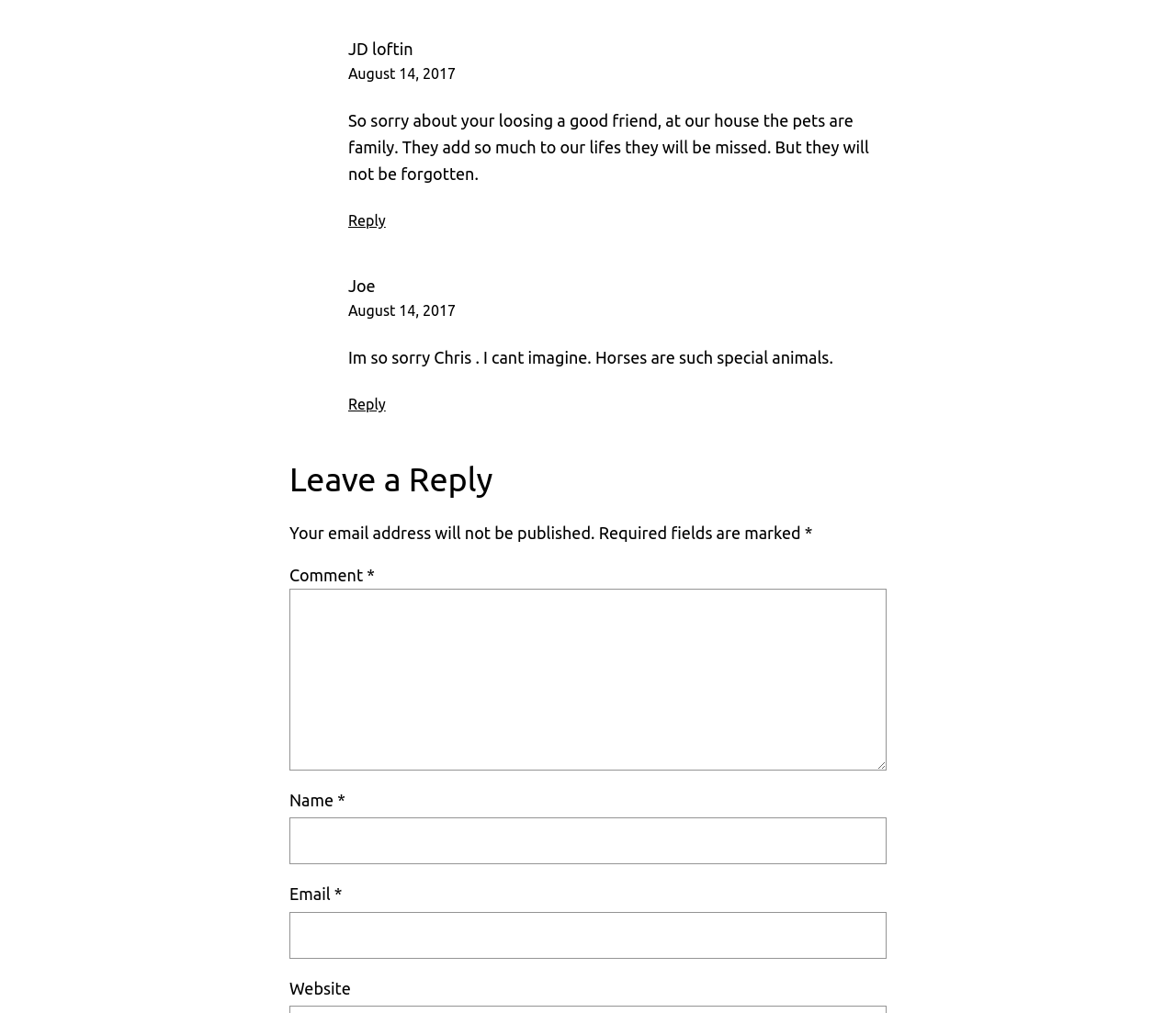What is the date of the second comment? Please answer the question using a single word or phrase based on the image.

August 14, 2017